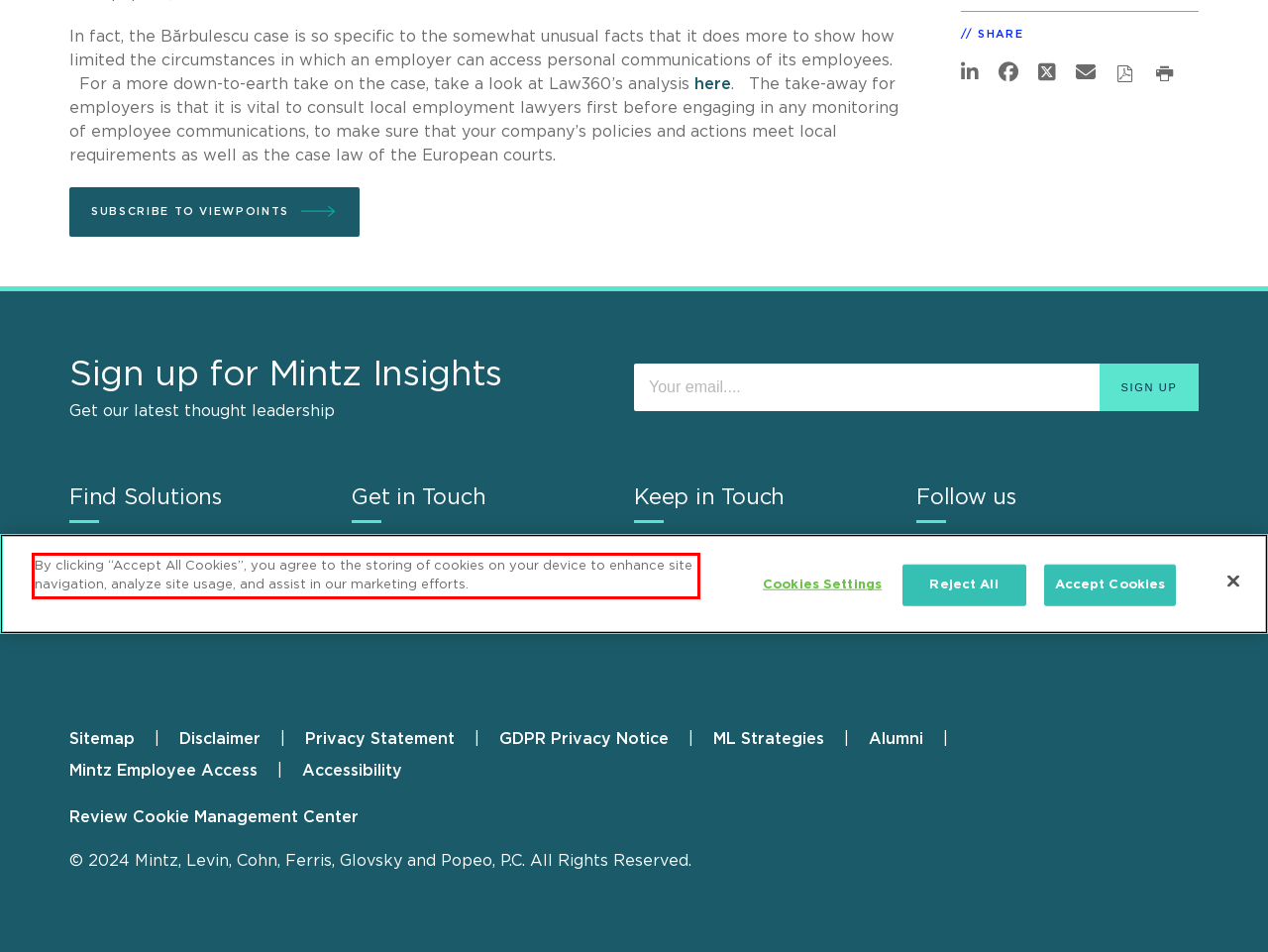You are given a screenshot showing a webpage with a red bounding box. Perform OCR to capture the text within the red bounding box.

By clicking “Accept All Cookies”, you agree to the storing of cookies on your device to enhance site navigation, analyze site usage, and assist in our marketing efforts.